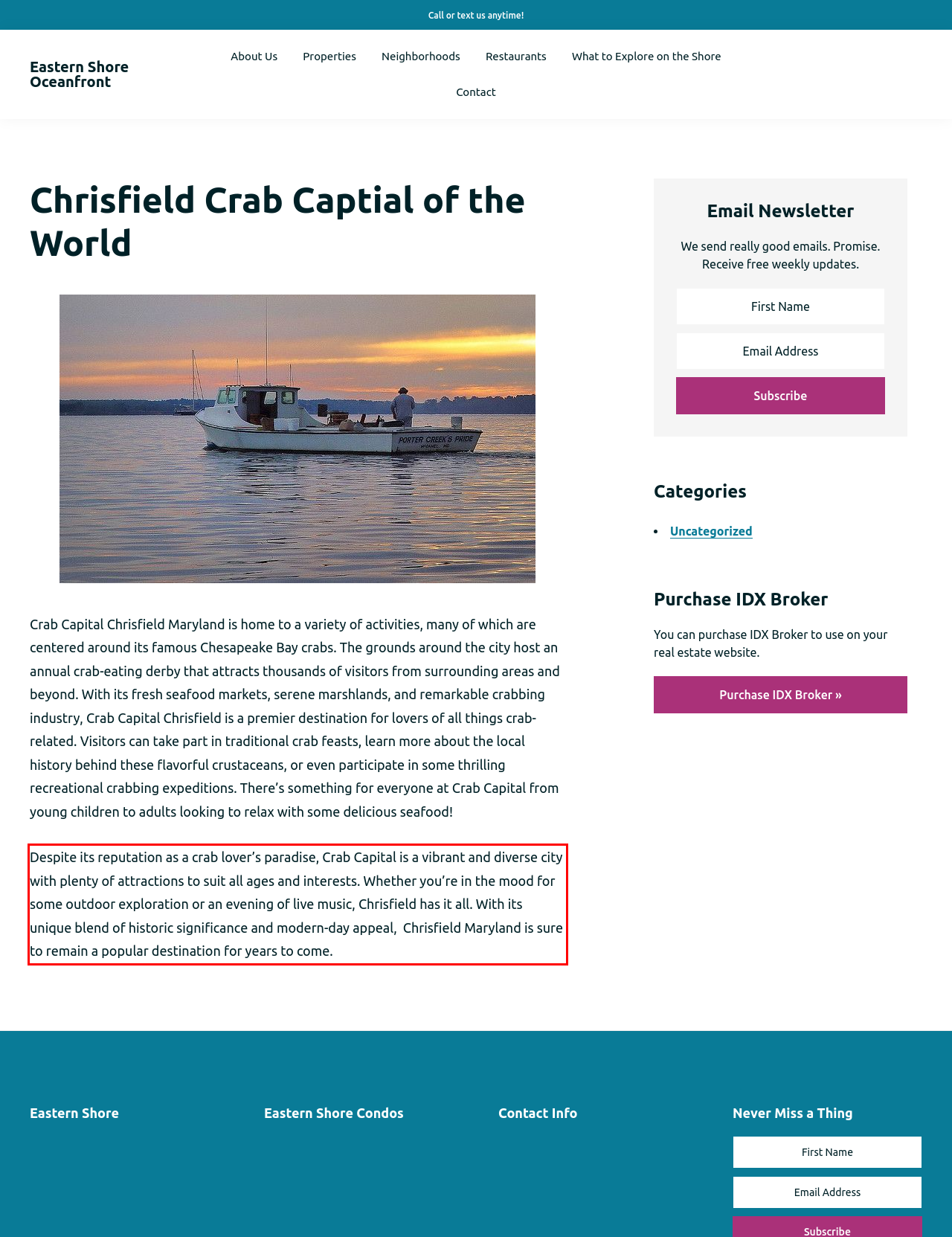Identify and extract the text within the red rectangle in the screenshot of the webpage.

Despite its reputation as a crab lover’s paradise, Crab Capital is a vibrant and diverse city with plenty of attractions to suit all ages and interests. Whether you’re in the mood for some outdoor exploration or an evening of live music, Chrisfield has it all. With its unique blend of historic significance and modern-day appeal, Chrisfield Maryland is sure to remain a popular destination for years to come.